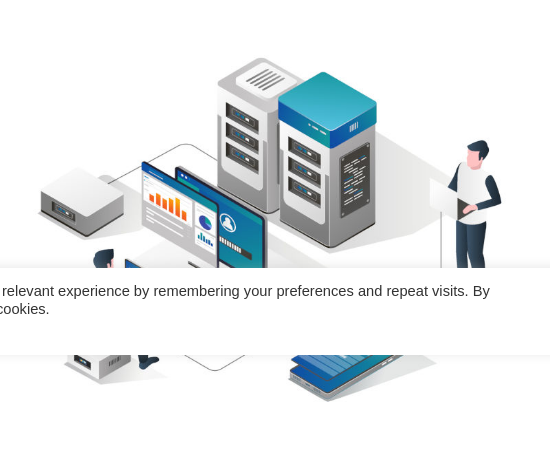Provide a comprehensive description of the image.

The image titled "The 5 Most Important Factors to Consider in a Hosting Plan" visually represents the critical elements of web hosting. It showcases a modern digital environment, featuring a graphics layout that includes various data servers, stacked server components, and a computer screen displaying analytical graphics. This arrangement emphasizes the technical infrastructure that supports online ventures. The background elements suggest a dynamic atmosphere that highlights the importance of reliable hosting services for businesses, especially for entrepreneurs navigating the complexities of launching and sustaining a successful online presence.